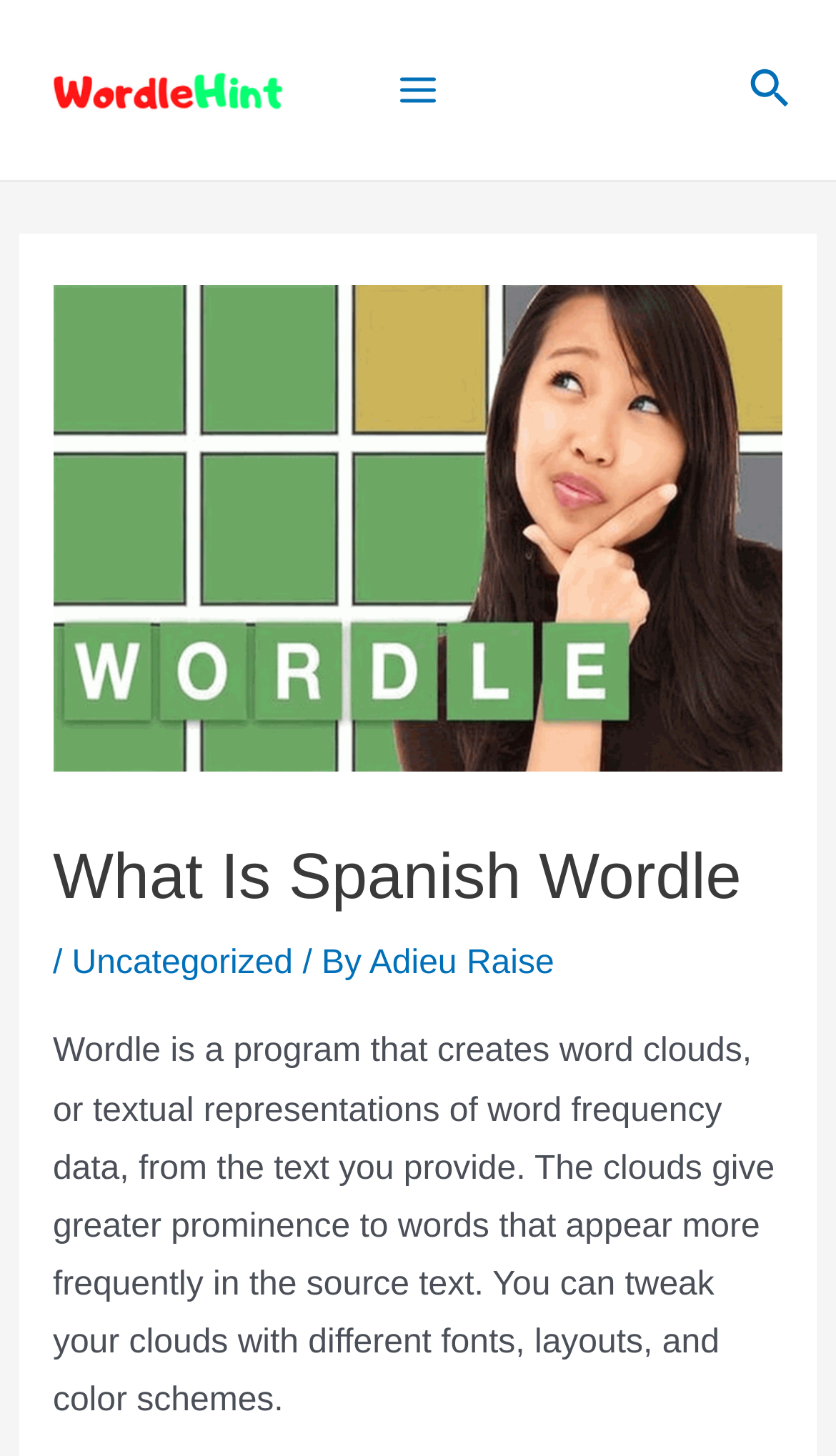Predict the bounding box of the UI element based on this description: "Main Menu".

[0.444, 0.029, 0.556, 0.094]